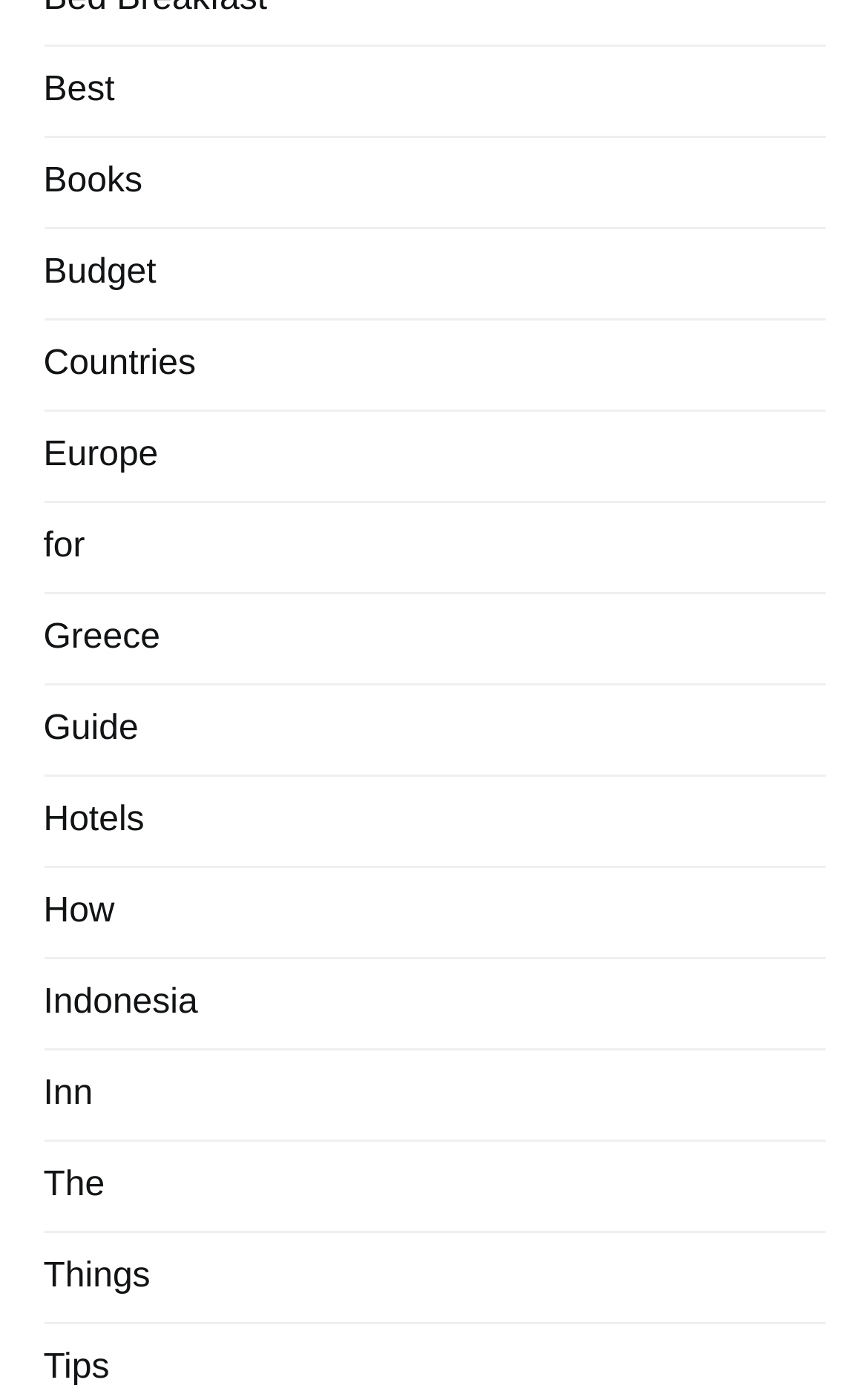Extract the bounding box coordinates for the UI element described as: "Best".

[0.05, 0.052, 0.132, 0.079]